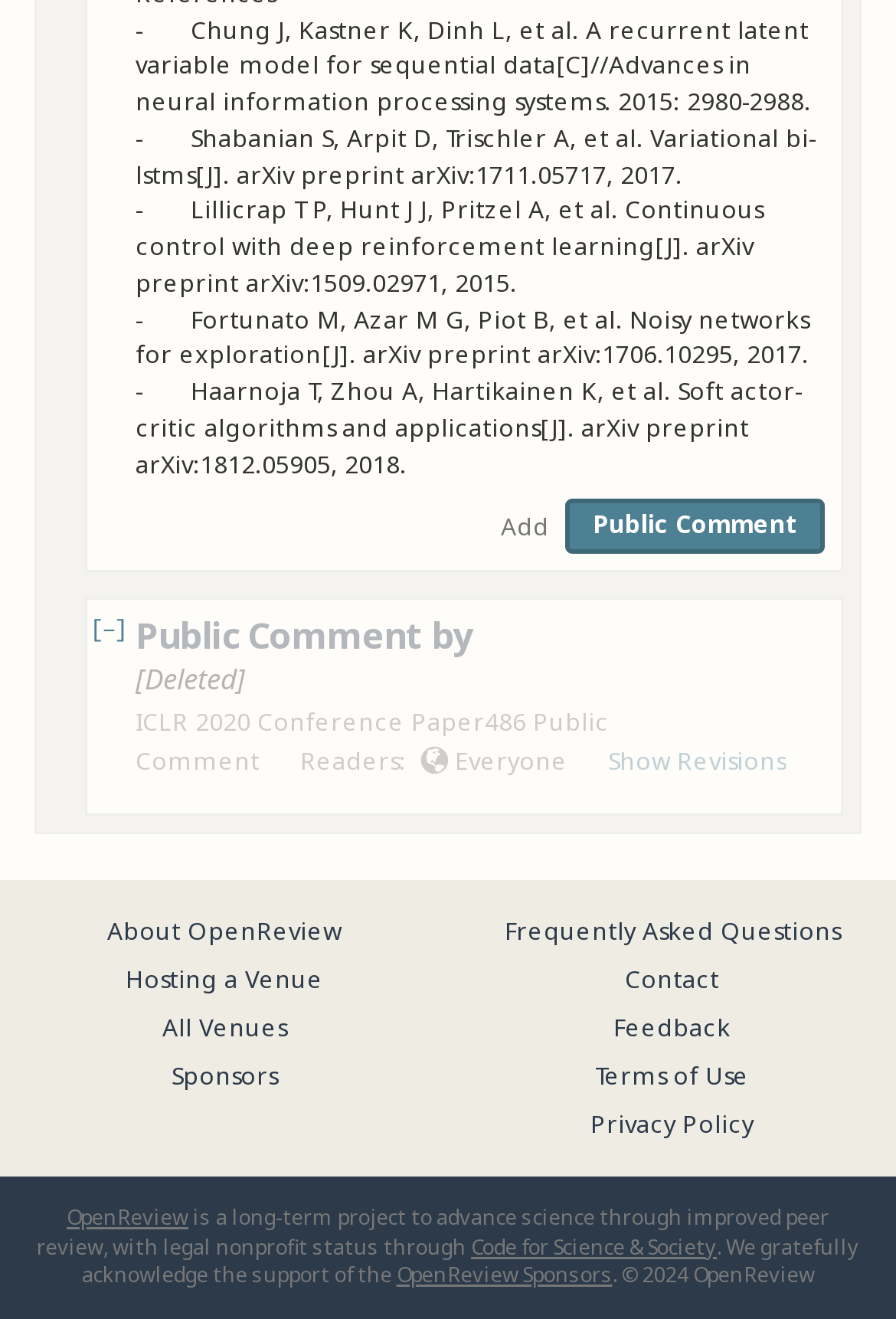Ascertain the bounding box coordinates for the UI element detailed here: "Contact". The coordinates should be provided as [left, top, right, bottom] with each value being a float between 0 and 1.

[0.697, 0.73, 0.803, 0.754]